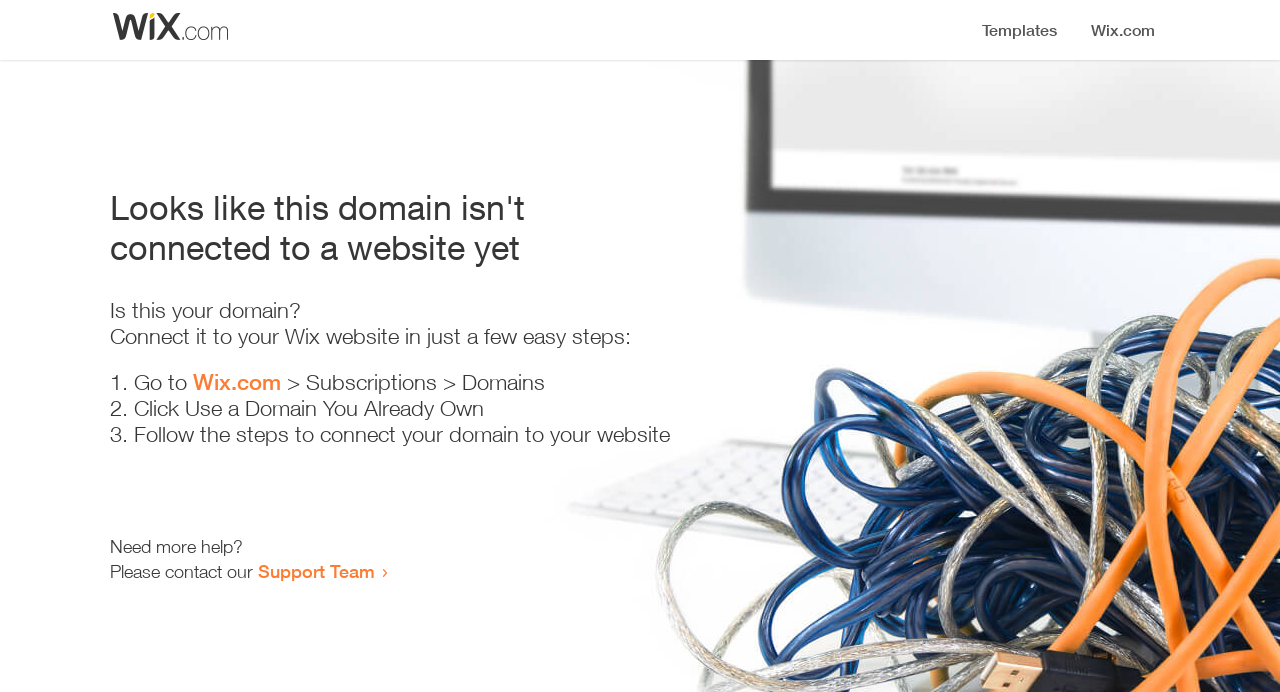Calculate the bounding box coordinates for the UI element based on the following description: "name="query"". Ensure the coordinates are four float numbers between 0 and 1, i.e., [left, top, right, bottom].

None